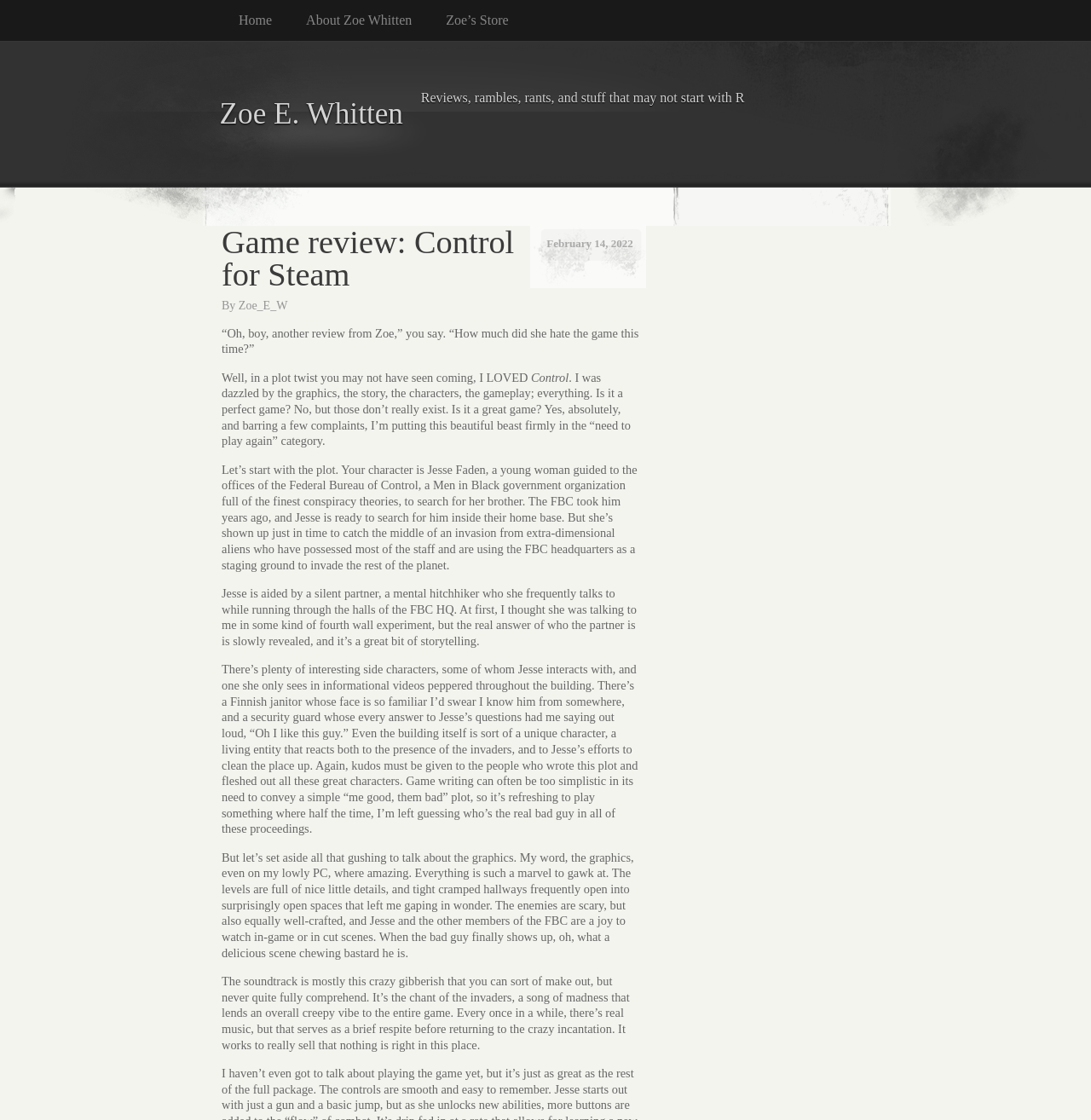What is the date of the review?
Using the information from the image, answer the question thoroughly.

The date of the review can be found in the StaticText element 'February 14, 2022' which is located below the heading 'Game review: Control for Steam'.